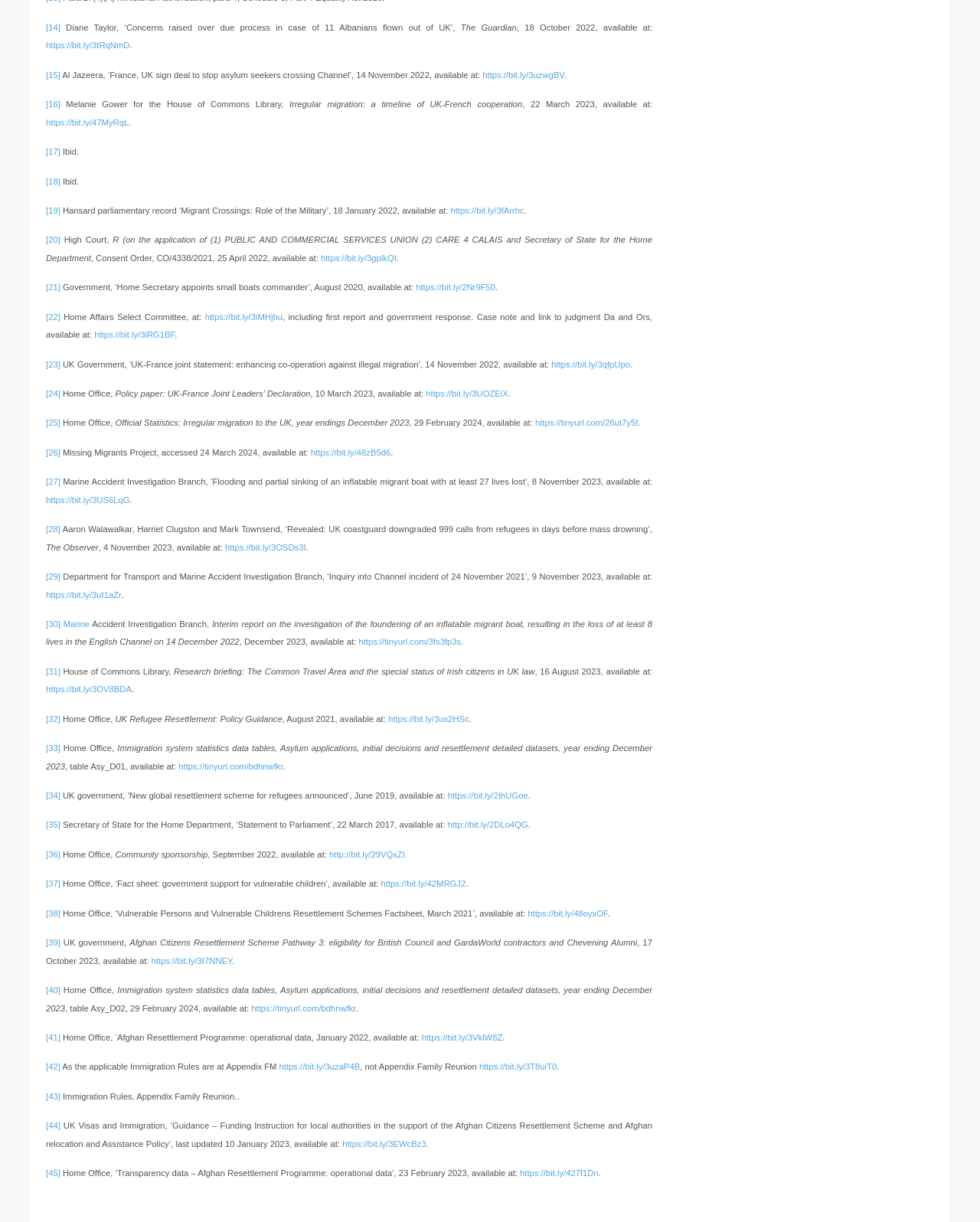Please specify the bounding box coordinates of the clickable region necessary for completing the following instruction: "Read the article 'Concerns raised over due process in case of 11 Albanians flown out of UK'". The coordinates must consist of four float numbers between 0 and 1, i.e., [left, top, right, bottom].

[0.062, 0.019, 0.47, 0.026]